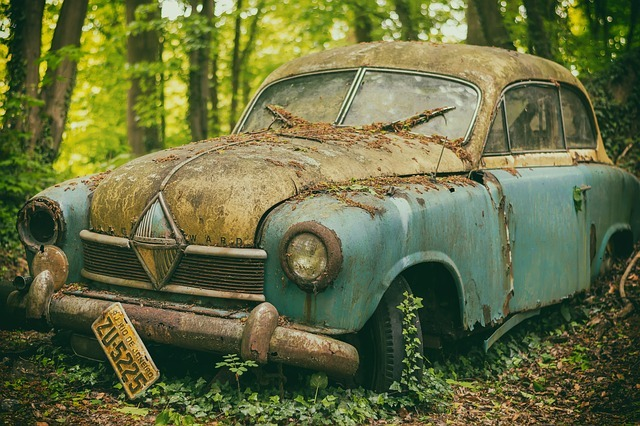Use one word or a short phrase to answer the question provided: 
What is growing on the car?

Moss